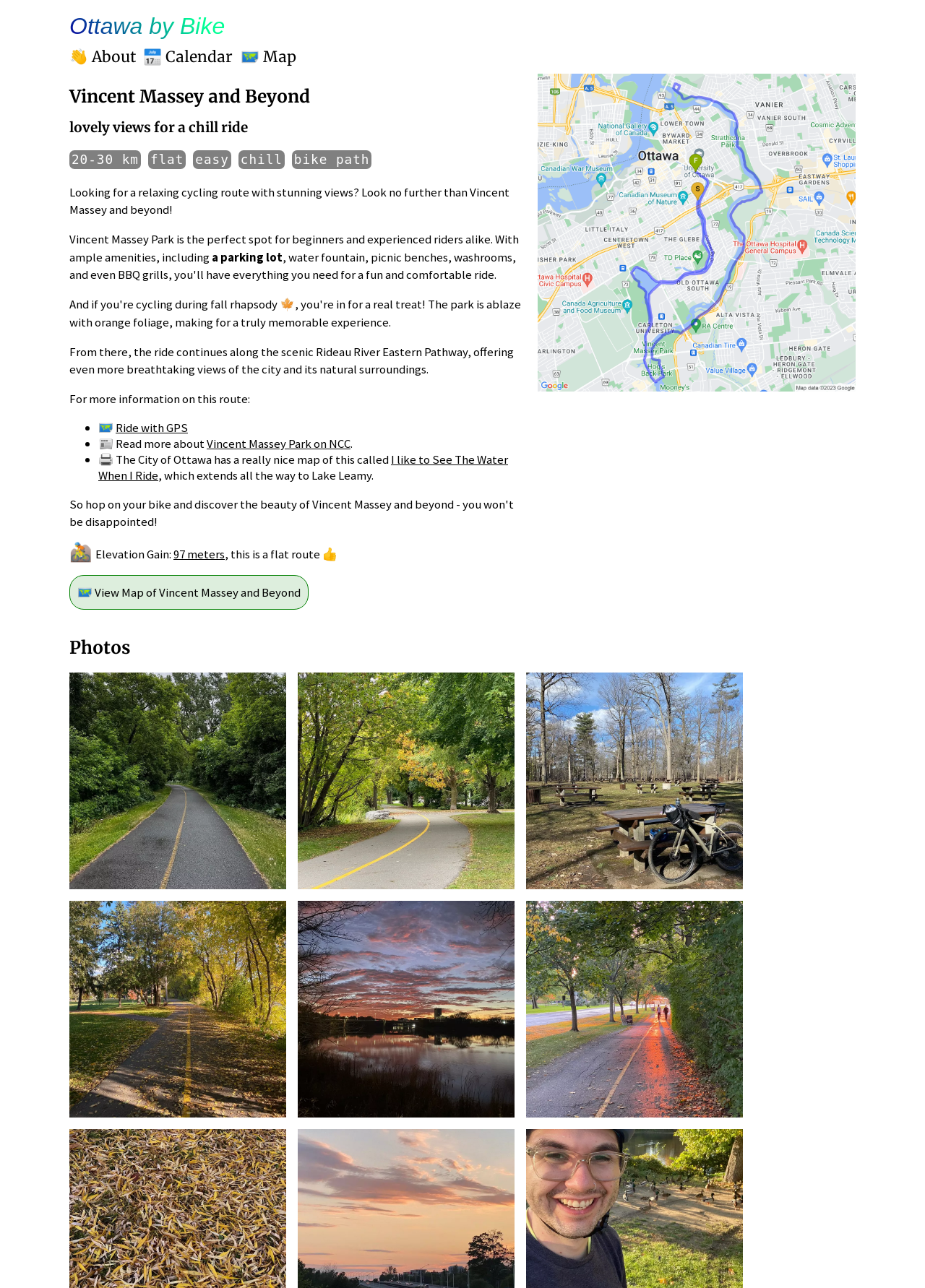What is the type of bike path?
Please give a detailed answer to the question using the information shown in the image.

I found the answer by looking at the static text elements on the webpage, specifically the one that says 'flat' which is located near the top of the page, indicating the type of bike path.